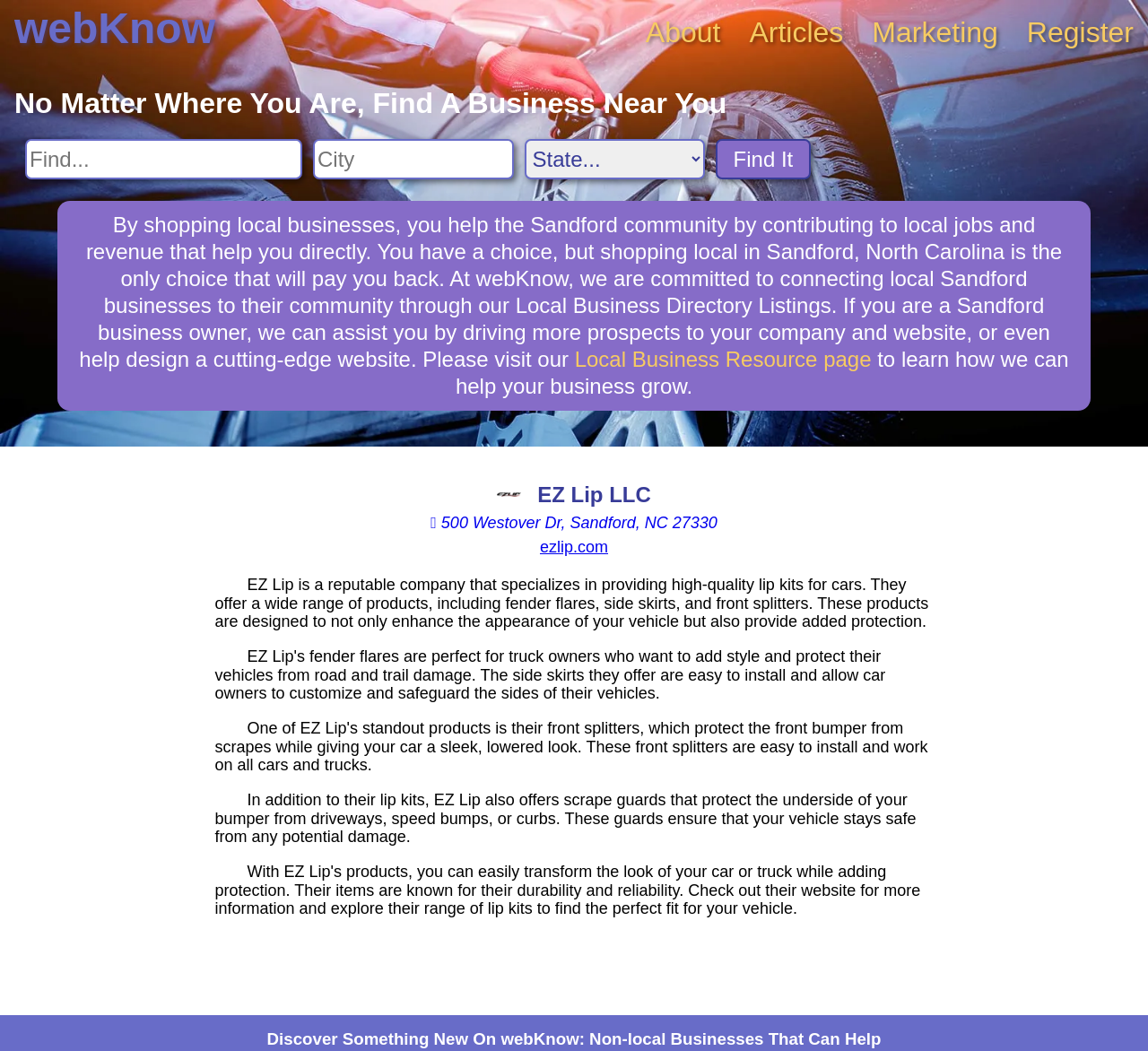What is the address of EZ Lip LLC?
Provide an in-depth and detailed answer to the question.

The address of EZ Lip LLC can be found in the main content section of the webpage, where it is displayed as a link with a location icon, and the text '500 Westover Dr, Sandford, NC 27330'.